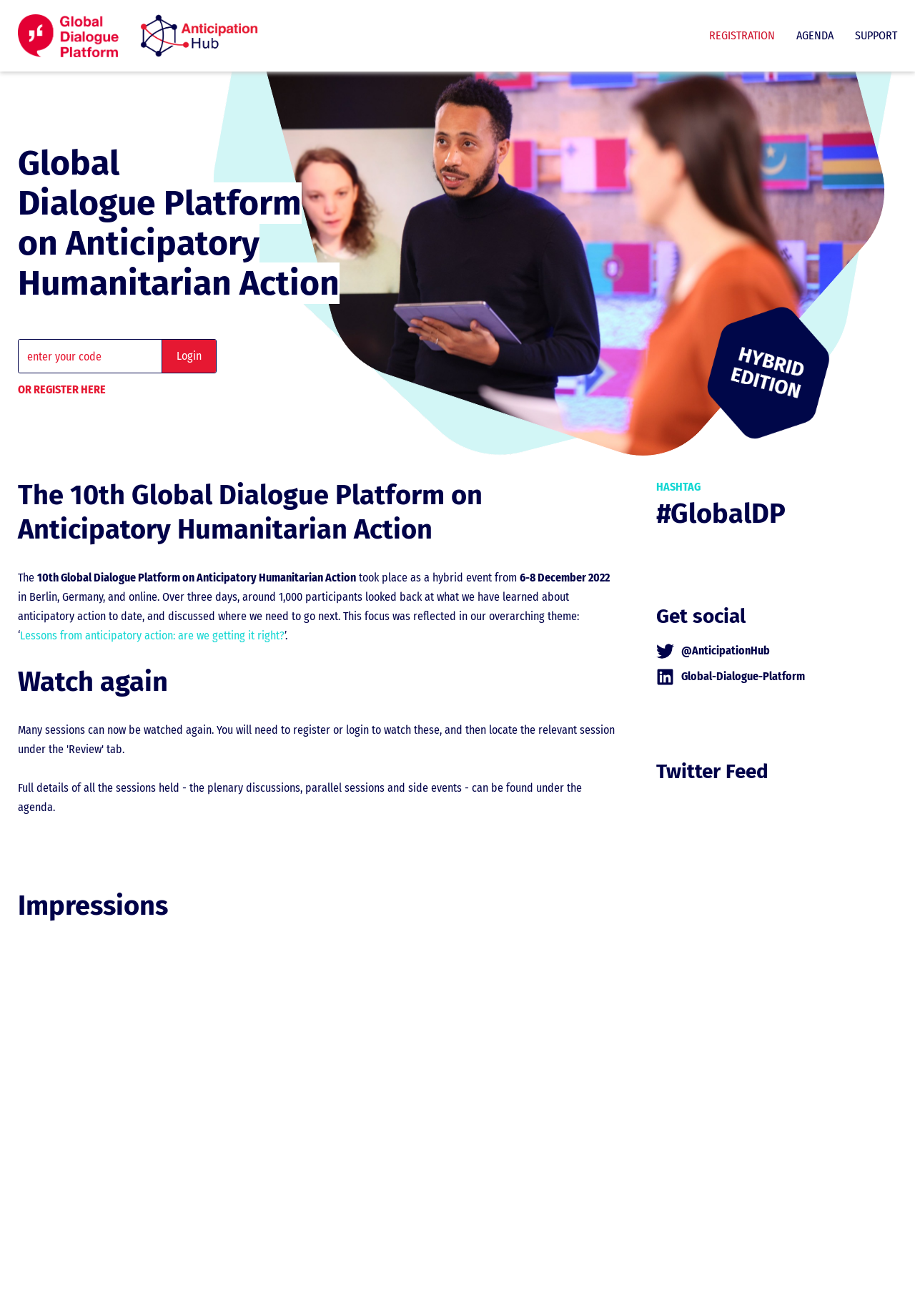Identify and provide the main heading of the webpage.

Global
Dialogue Platform
on Anticipatory
Humanitarian Action